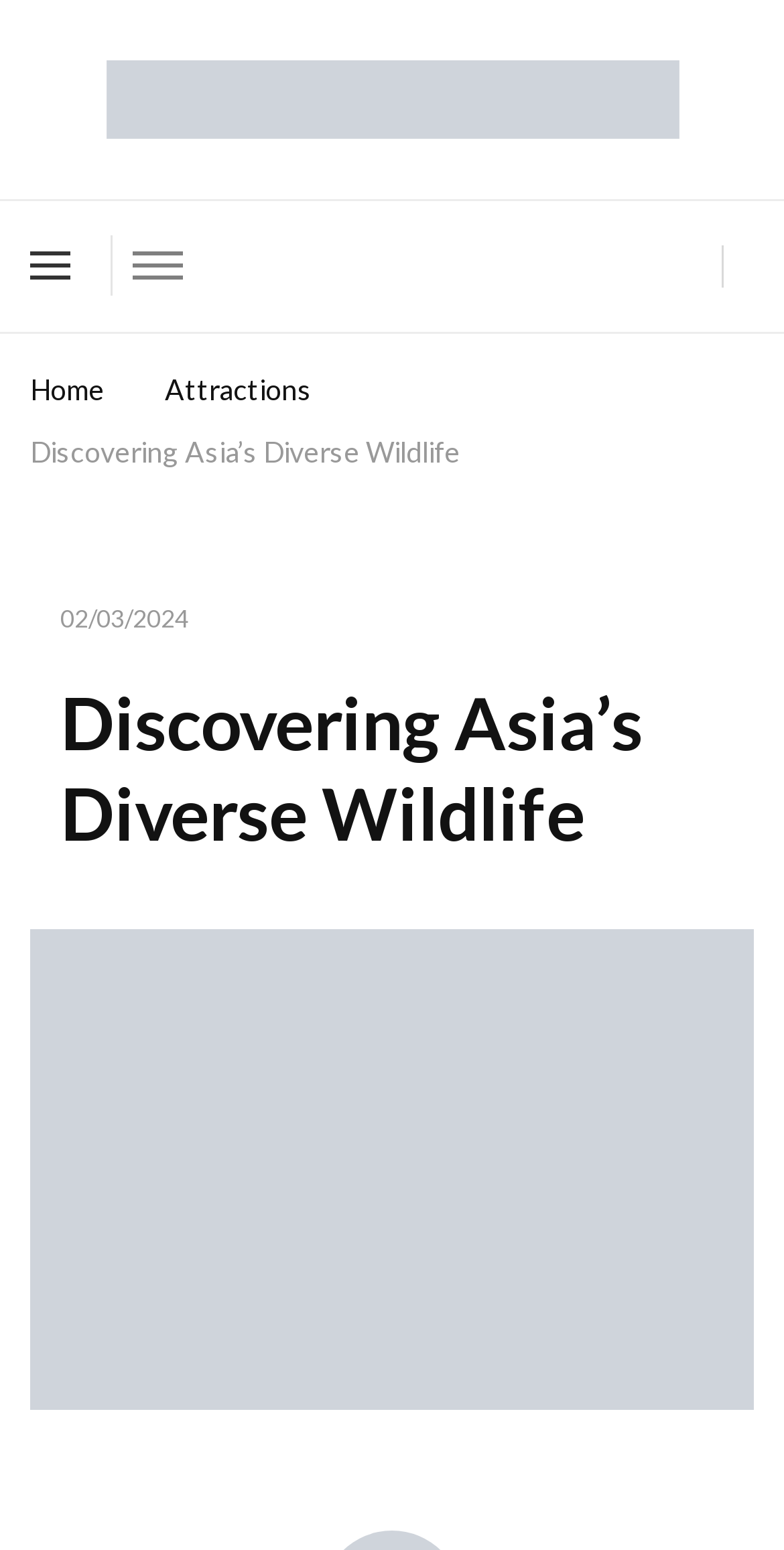What is the main topic of the webpage?
Examine the image and give a concise answer in one word or a short phrase.

Wildlife in Asia